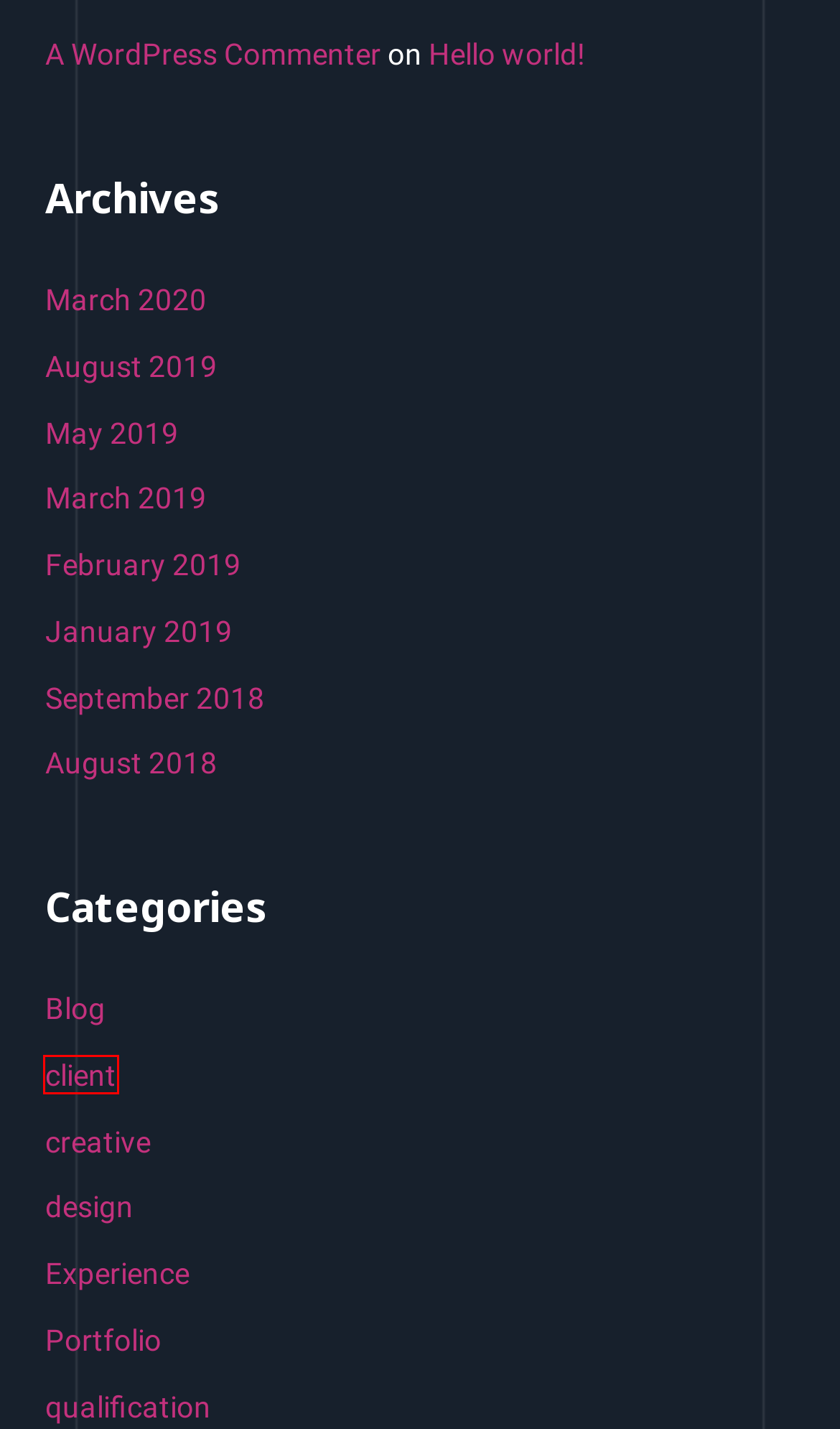You have a screenshot of a webpage with a red bounding box around an element. Identify the webpage description that best fits the new page that appears after clicking the selected element in the red bounding box. Here are the candidates:
A. March 2020 – Petwins Creatives
B. Hello world! – Petwins Creatives
C. August 2018 – Petwins Creatives
D. February 2019 – Petwins Creatives
E. May 2019 – Petwins Creatives
F. Experience – Petwins Creatives
G. client – Petwins Creatives
H. Blog Tool, Publishing Platform, and CMS – WordPress.org

G